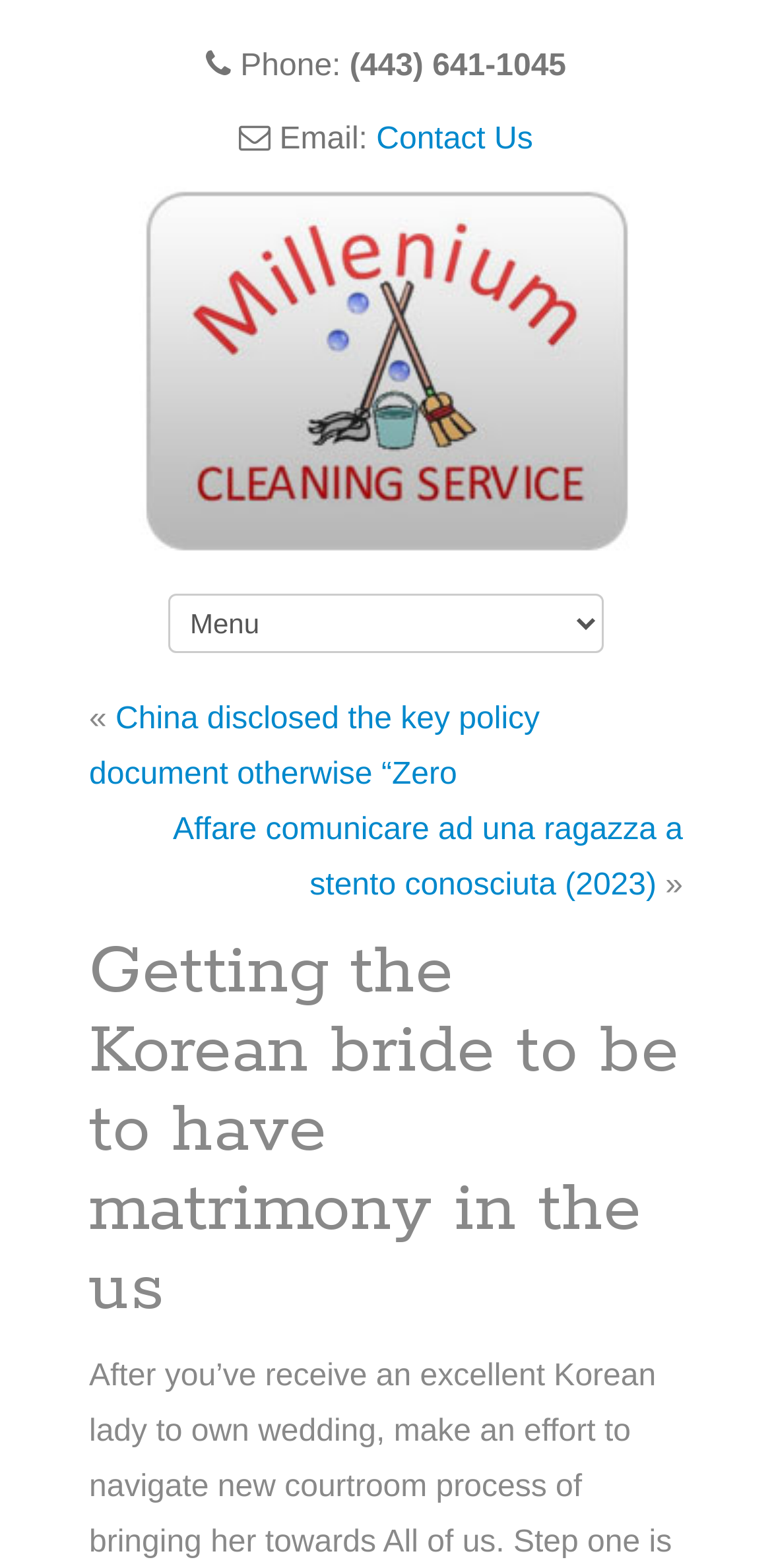Answer the question briefly using a single word or phrase: 
What is the company name?

Millenium Cleaning Service